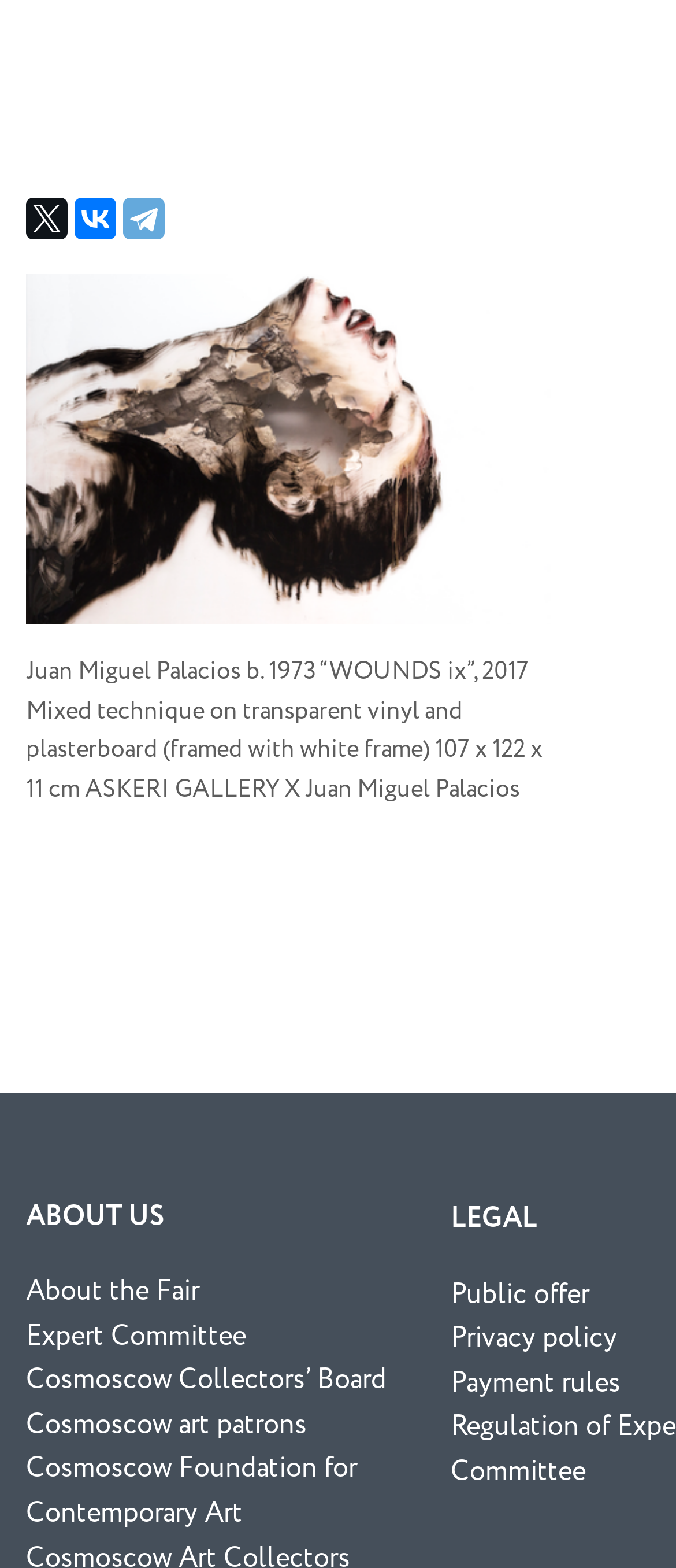Locate the bounding box of the UI element described in the following text: "Cosmoscow Collectors’ Board".

[0.038, 0.874, 0.572, 0.9]